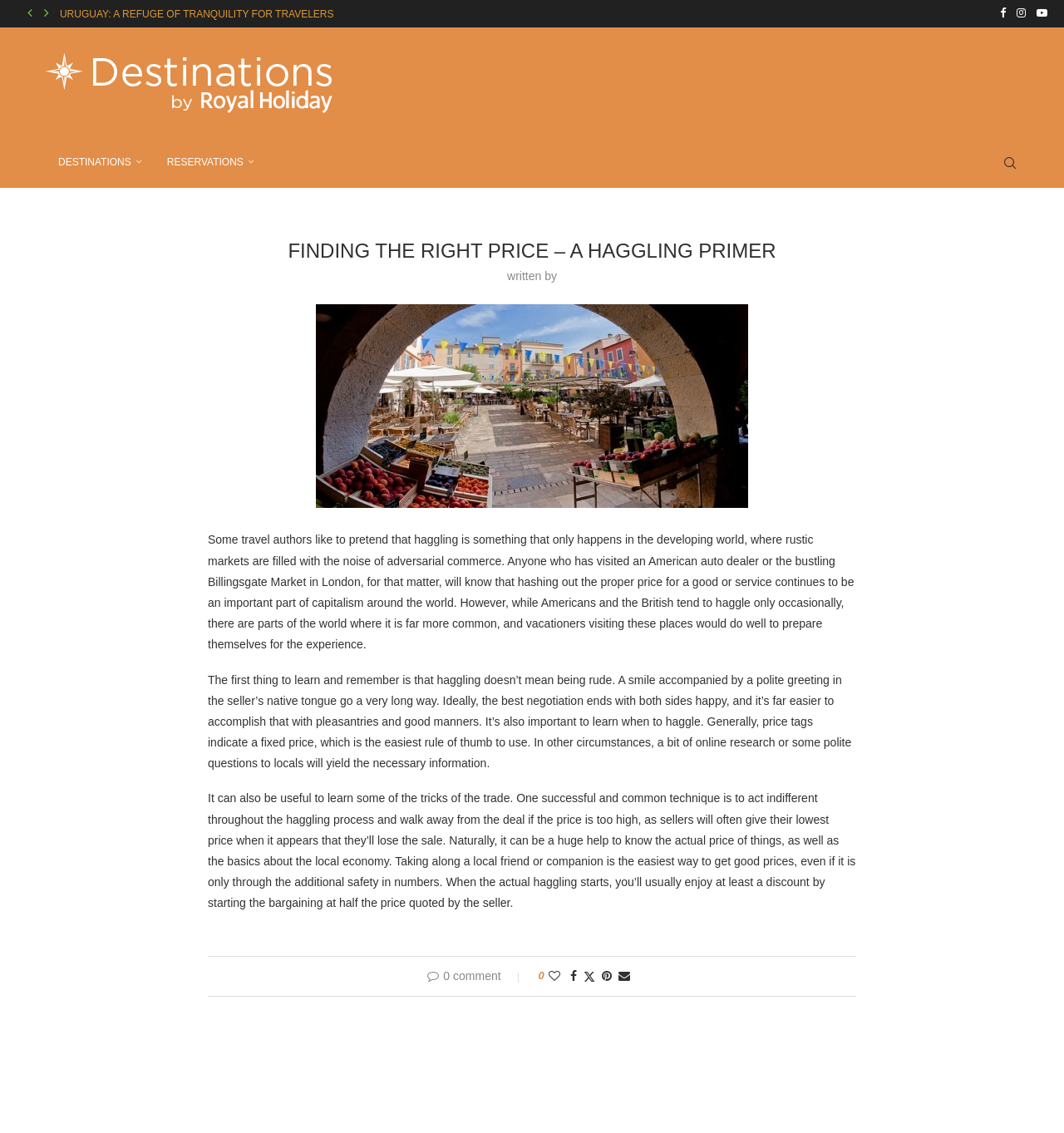Identify the bounding box coordinates of the clickable region necessary to fulfill the following instruction: "Visit the 'Destinations' page". The bounding box coordinates should be four float numbers between 0 and 1, i.e., [left, top, right, bottom].

[0.043, 0.046, 0.312, 0.1]